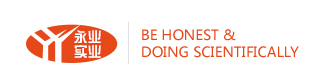What is the slogan of the company?
Based on the image content, provide your answer in one word or a short phrase.

BE HONEST & DOING SCIENTIFICALLY